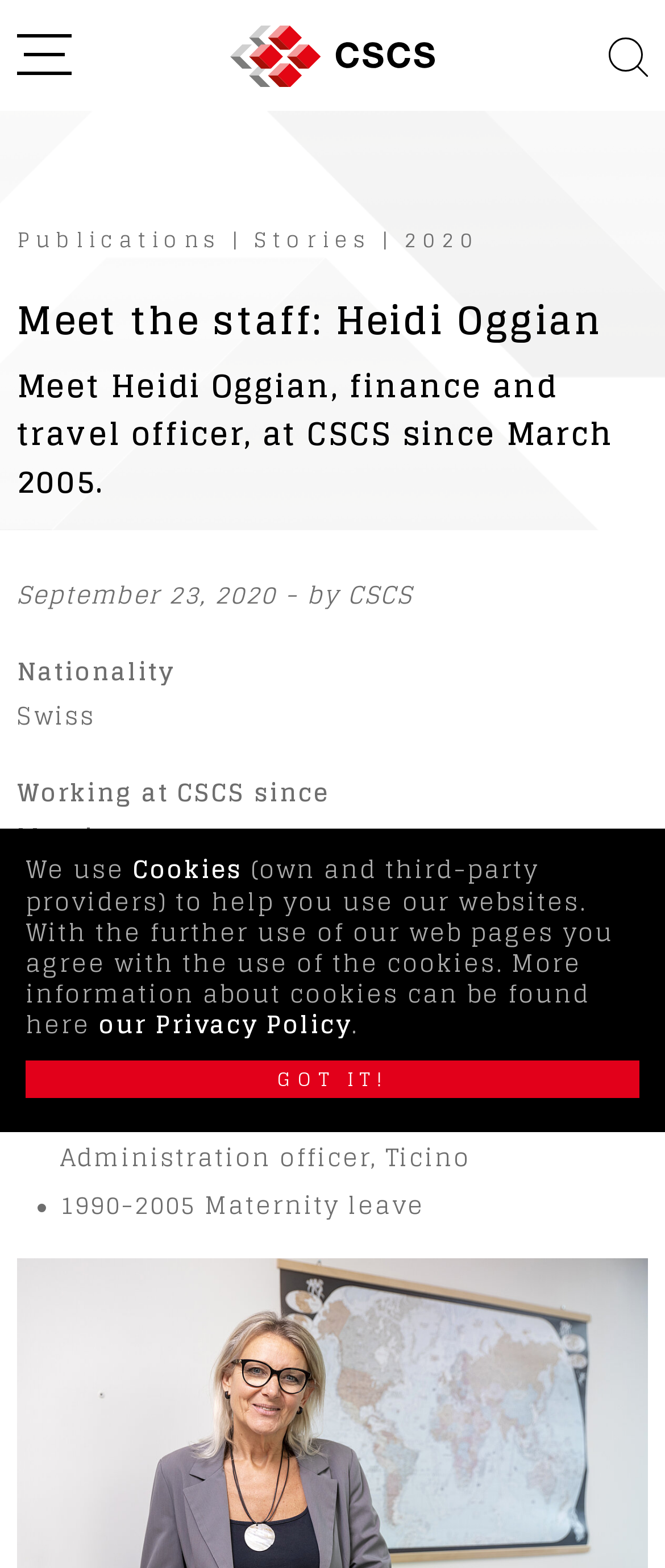Can you give a detailed response to the following question using the information from the image? What is Heidi Oggian's nationality?

I found this information by reading the static text 'Nationality' and its corresponding answer 'Swiss' which is located in the section about Heidi Oggian's details.